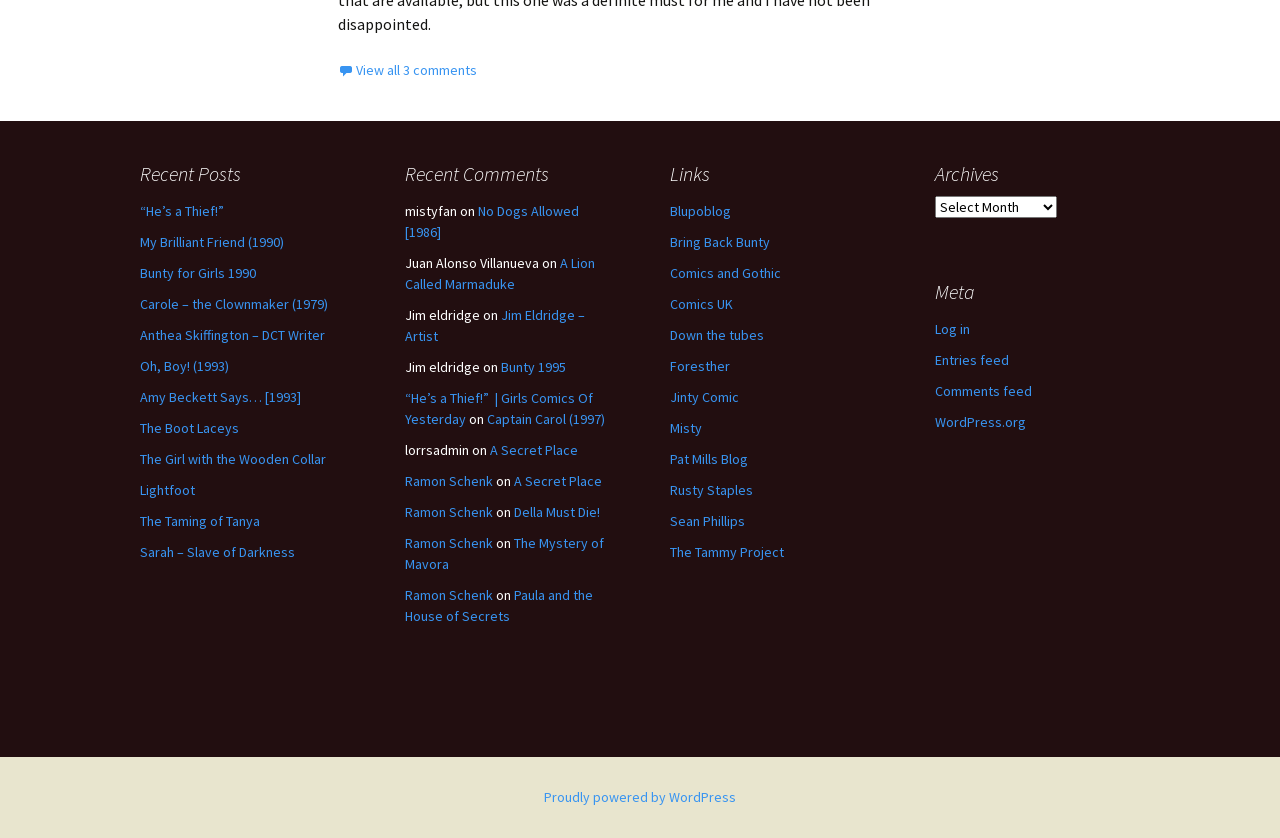Determine the bounding box coordinates for the clickable element to execute this instruction: "Visit Blupoblog". Provide the coordinates as four float numbers between 0 and 1, i.e., [left, top, right, bottom].

[0.523, 0.242, 0.571, 0.263]